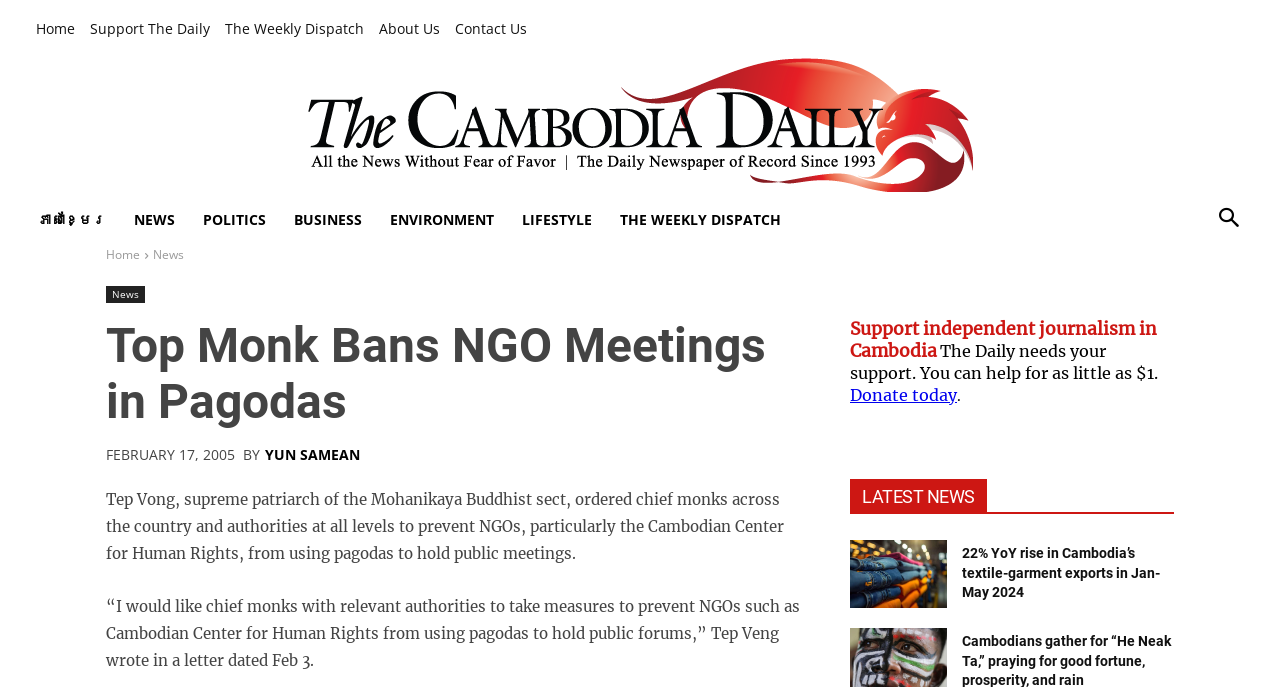Examine the screenshot and answer the question in as much detail as possible: What is the name of the supreme patriarch of the Mohanikaya Buddhist sect?

The answer can be found in the article text, where it is stated that 'Tep Vong, supreme patriarch of the Mohanikaya Buddhist sect, ordered chief monks across the country and authorities at all levels to prevent NGOs, particularly the Cambodian Center for Hu­man Rights...'.